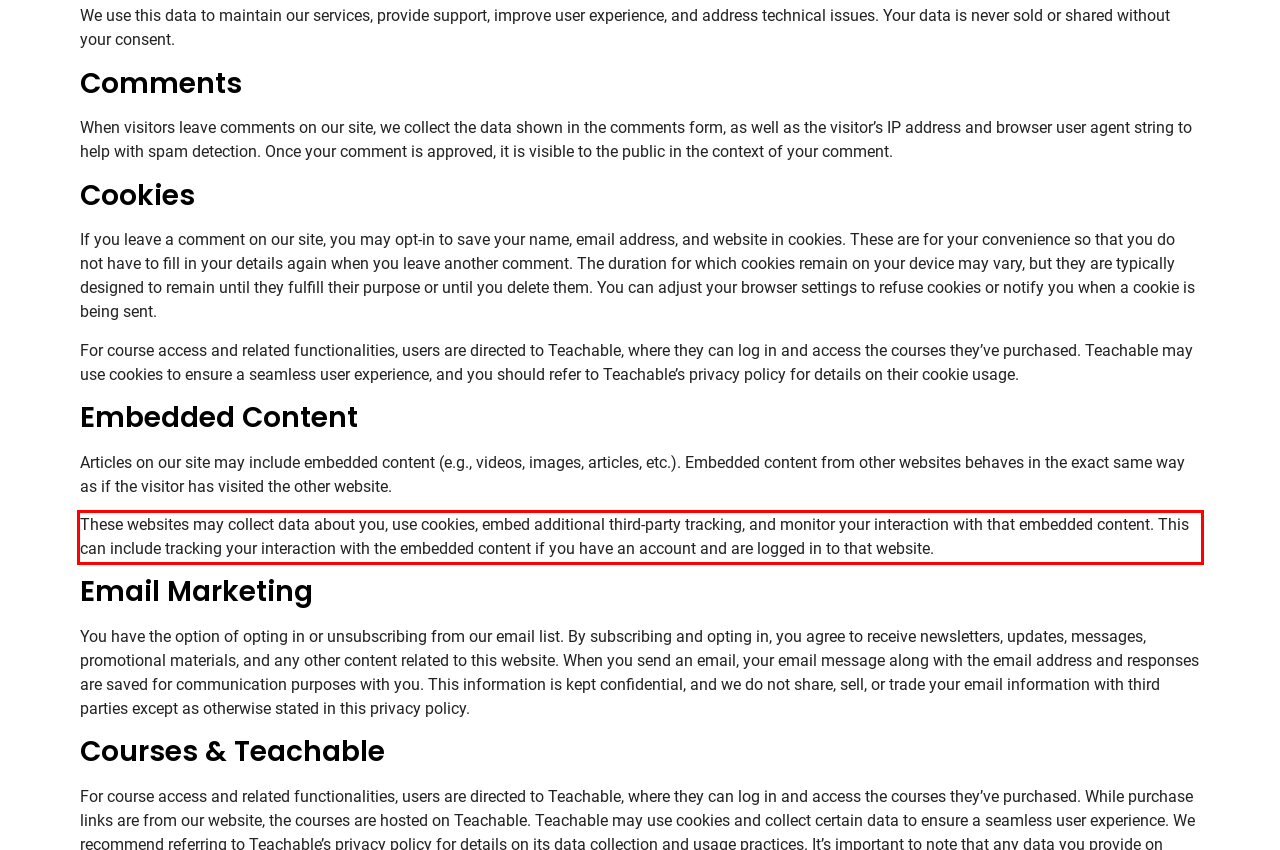You have a screenshot of a webpage, and there is a red bounding box around a UI element. Utilize OCR to extract the text within this red bounding box.

These websites may collect data about you, use cookies, embed additional third-party tracking, and monitor your interaction with that embedded content. This can include tracking your interaction with the embedded content if you have an account and are logged in to that website.